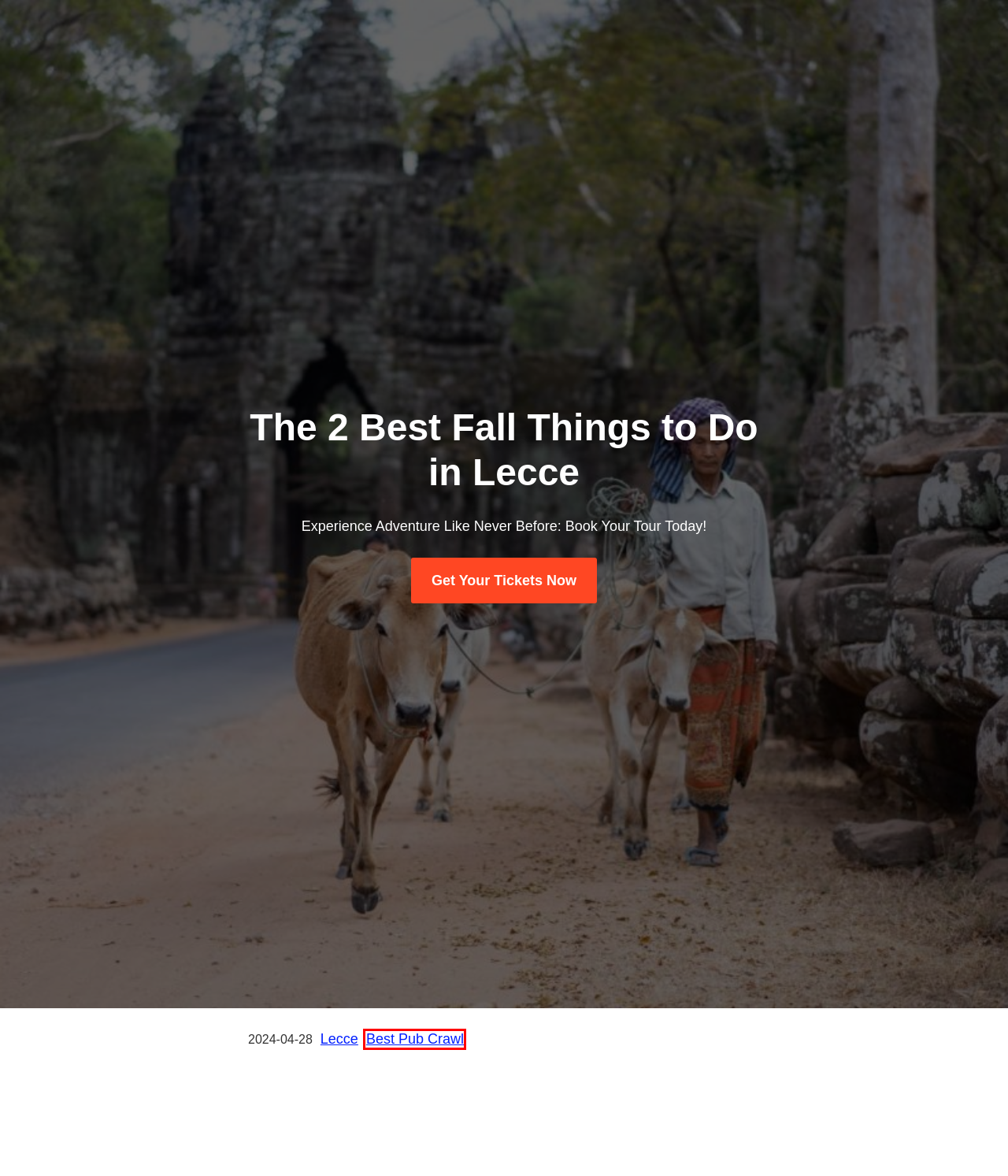Analyze the screenshot of a webpage that features a red rectangle bounding box. Pick the webpage description that best matches the new webpage you would see after clicking on the element within the red bounding box. Here are the candidates:
A. Contact Us - BestPubCrawl.com
B. Category: Stuff to Do - BestPubCrawl.com
C. The 2 Best Family Activities in Lecce - BestPubCrawl.com
D. Author: Best Pub Crawl - BestPubCrawl.com
E. Tag: Lecce - BestPubCrawl.com
F. Category: Travel - BestPubCrawl.com
G. The 2 Best Fun Stuff To Do In Lecce - BestPubCrawl.com
H. The 2 Best Fun Things To Do In Lecce - BestPubCrawl.com

D